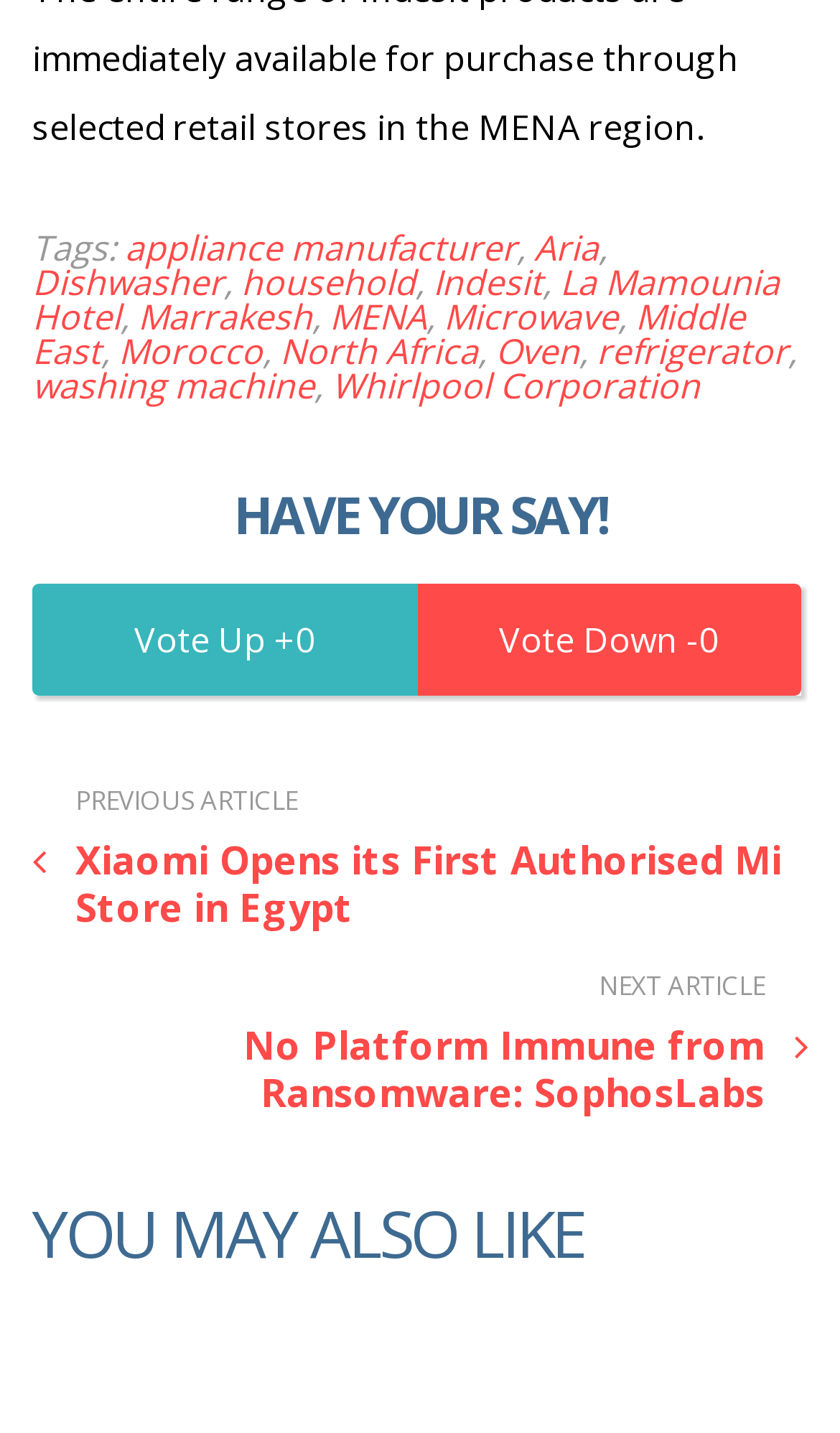Please identify the bounding box coordinates of the clickable region that I should interact with to perform the following instruction: "Click on the 'NEXT ARTICLE' button". The coordinates should be expressed as four float numbers between 0 and 1, i.e., [left, top, right, bottom].

[0.038, 0.679, 0.962, 0.778]